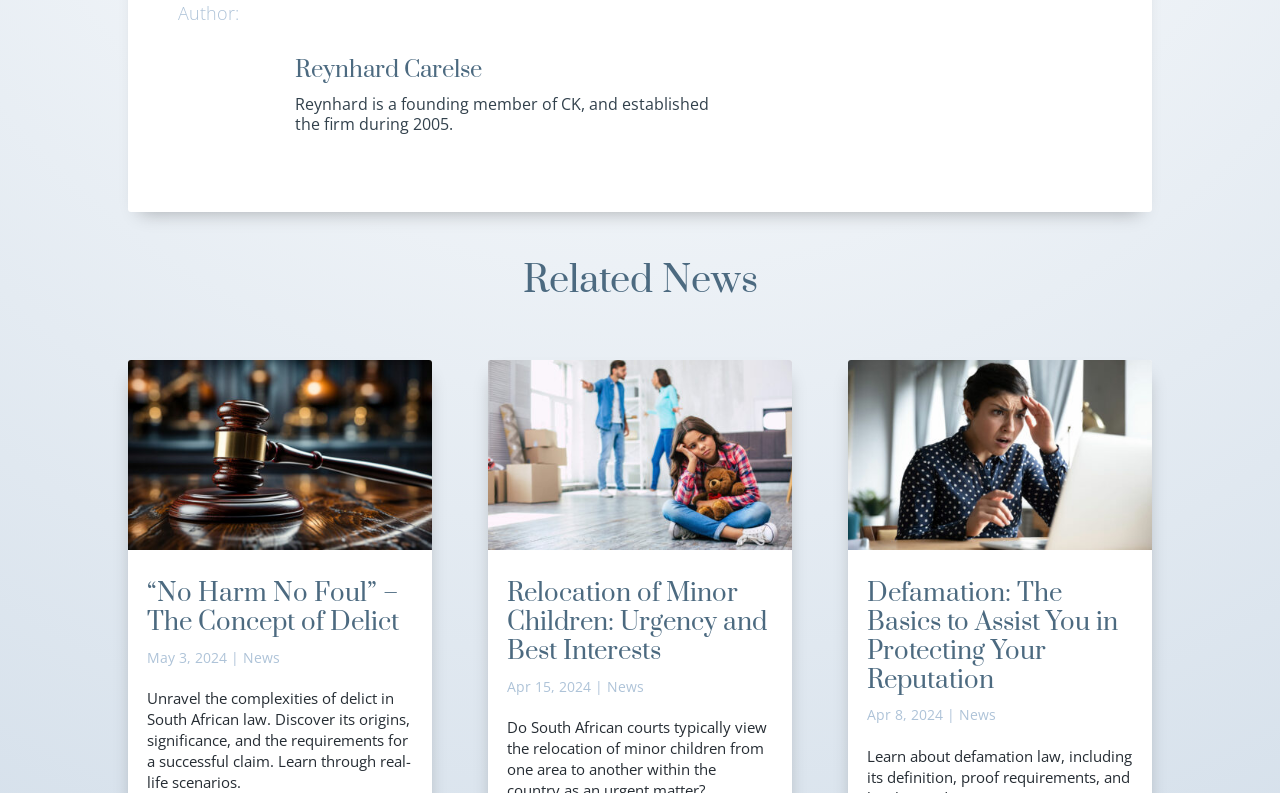Please provide the bounding box coordinates for the element that needs to be clicked to perform the following instruction: "Read Defamation news". The coordinates should be given as four float numbers between 0 and 1, i.e., [left, top, right, bottom].

[0.662, 0.453, 0.901, 0.694]